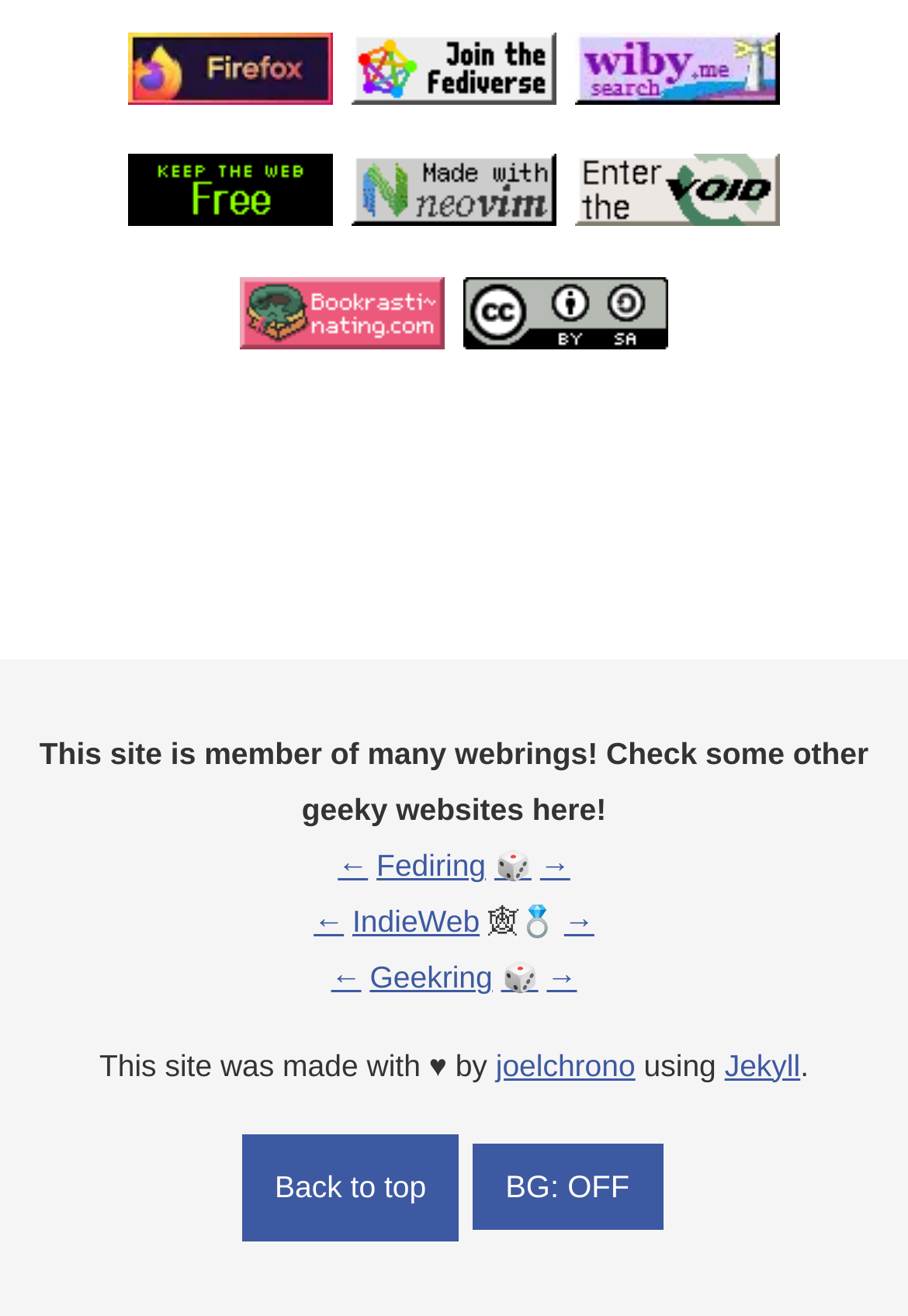How many links are there on the webpage?
Using the image, respond with a single word or phrase.

15